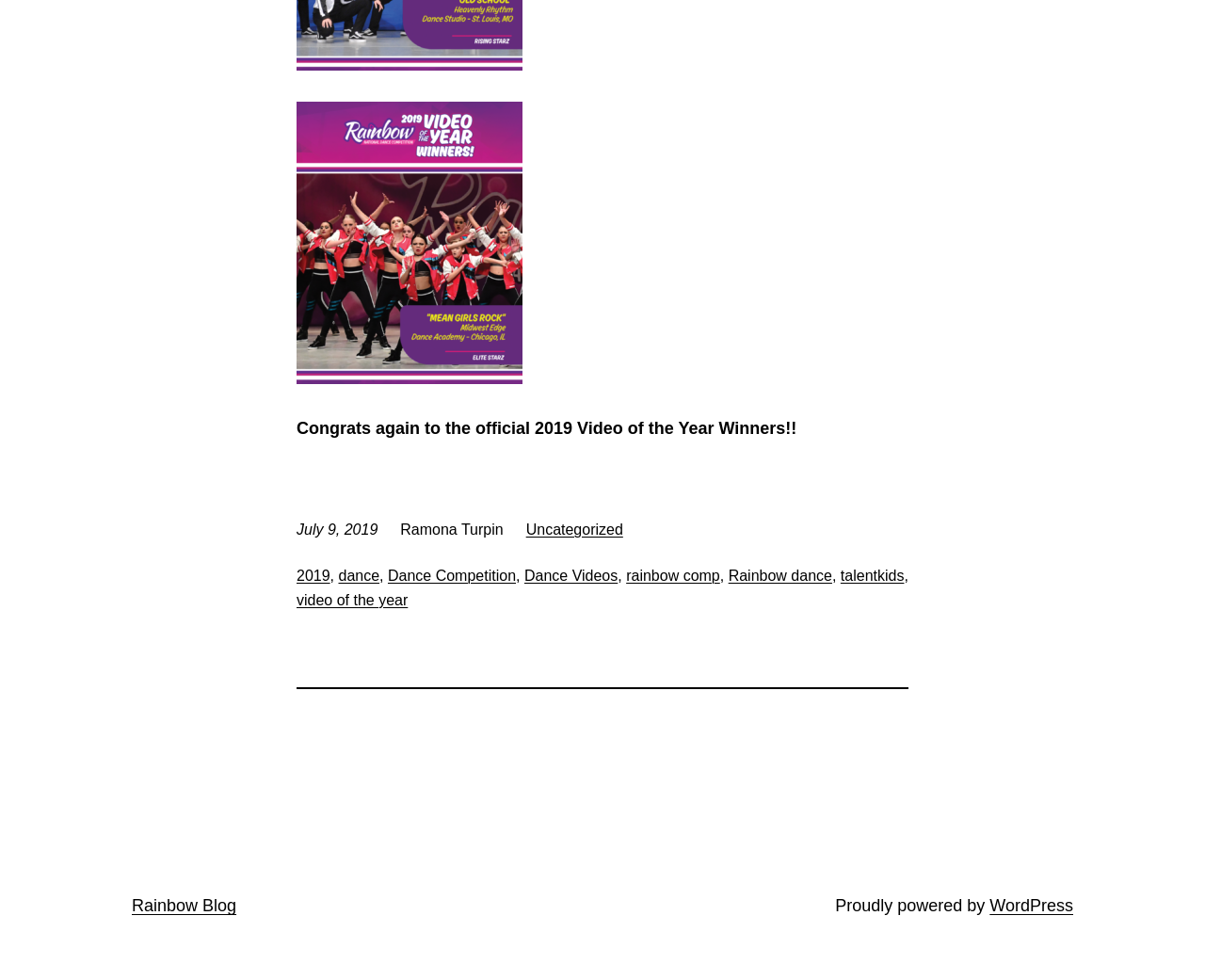Use a single word or phrase to answer the question: What is the name of the blog?

Rainbow Blog